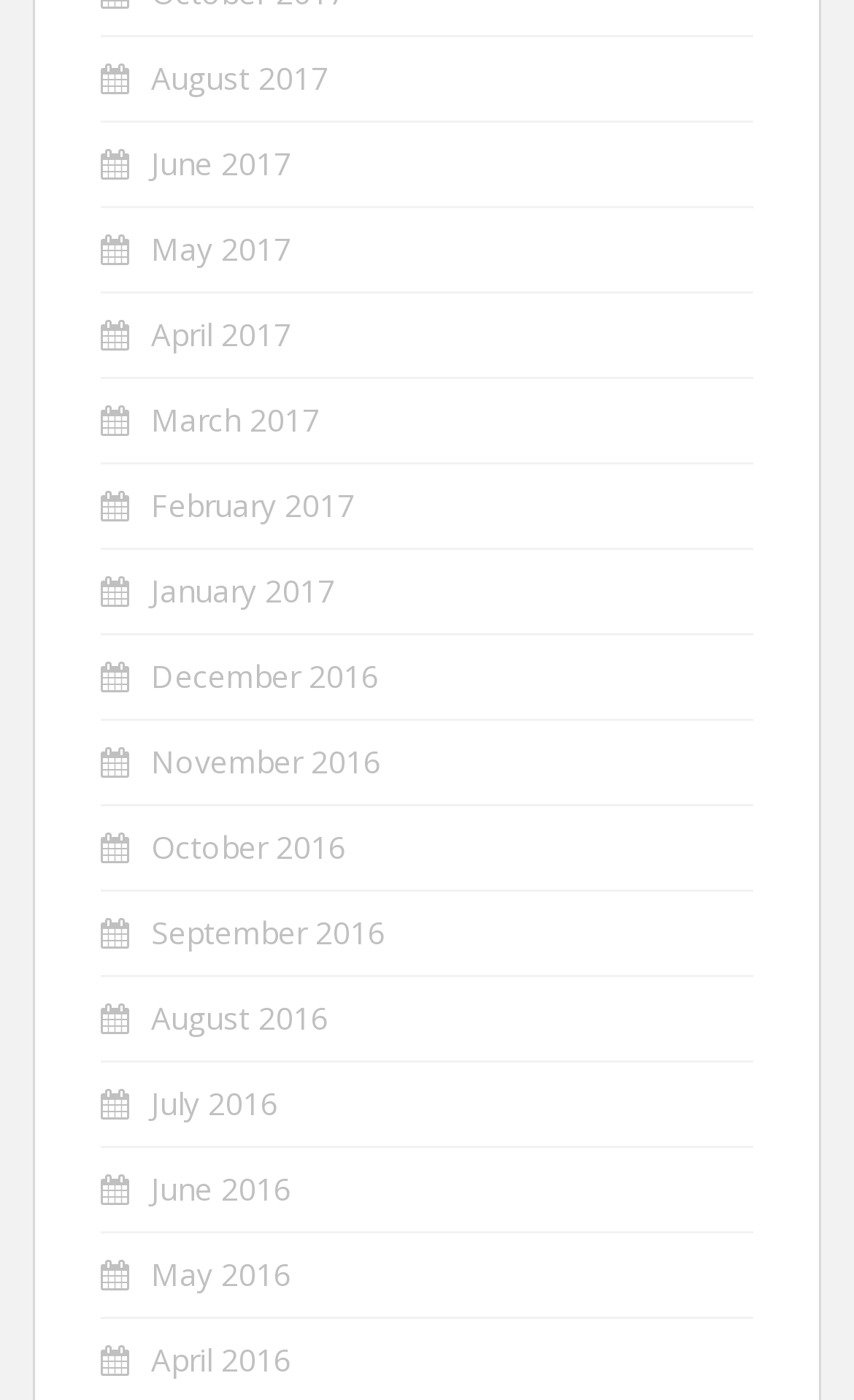Answer the following inquiry with a single word or phrase:
Are the links in chronological order?

yes